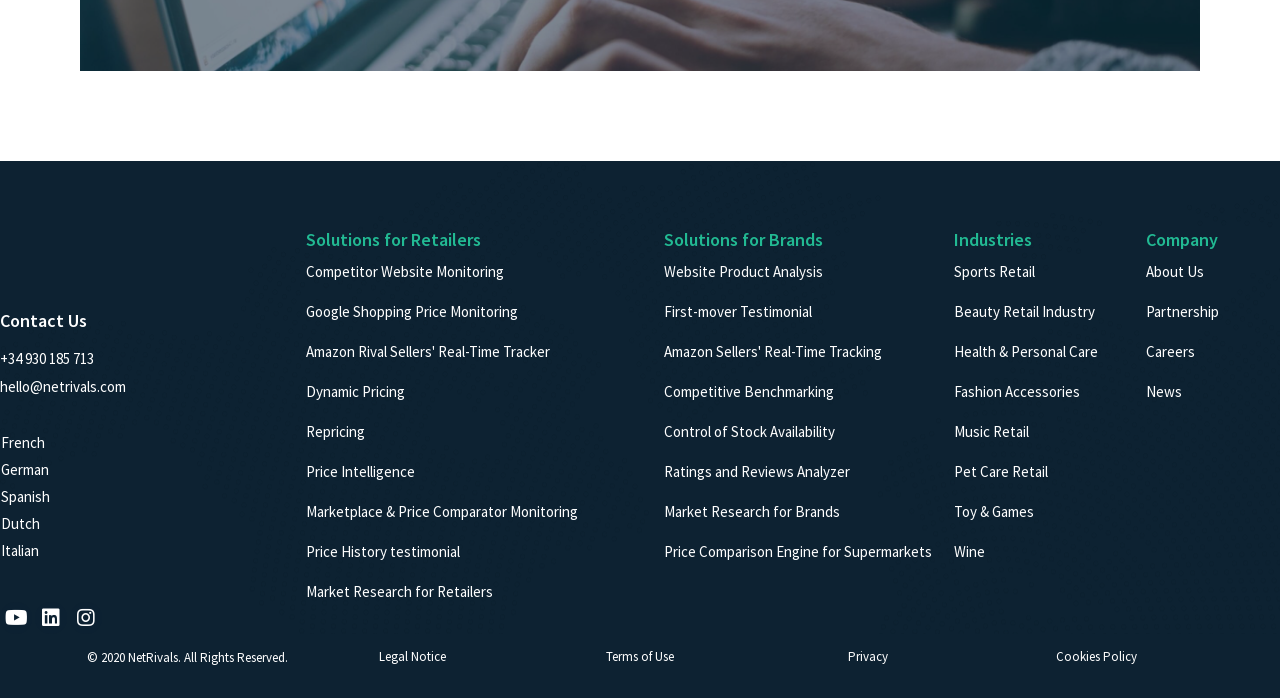Determine the bounding box coordinates of the section to be clicked to follow the instruction: "Explore Sports Retail industry". The coordinates should be given as four float numbers between 0 and 1, formatted as [left, top, right, bottom].

[0.746, 0.375, 0.809, 0.402]